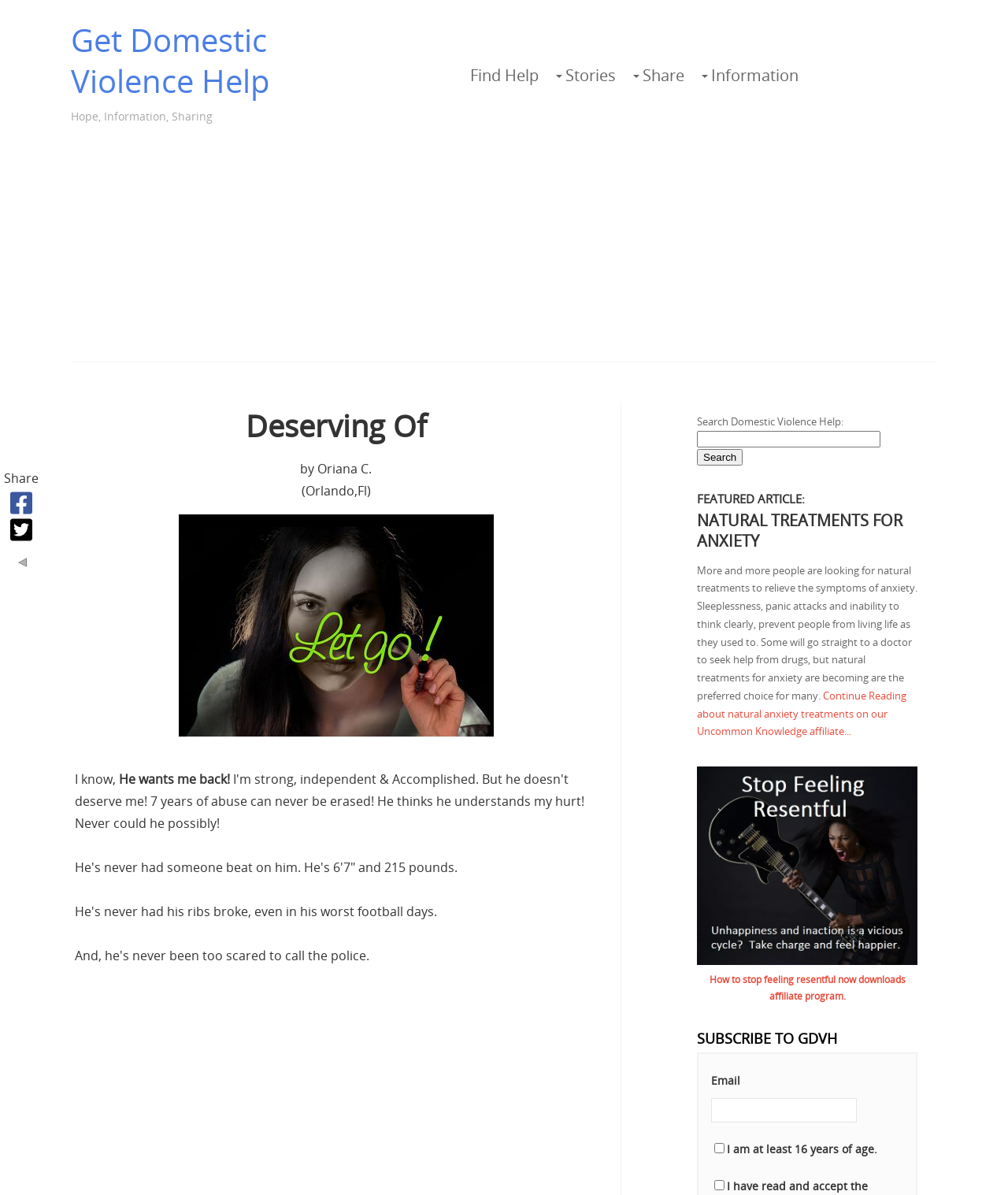Could you determine the bounding box coordinates of the clickable element to complete the instruction: "Find Help"? Provide the coordinates as four float numbers between 0 and 1, i.e., [left, top, right, bottom].

[0.45, 0.052, 0.55, 0.074]